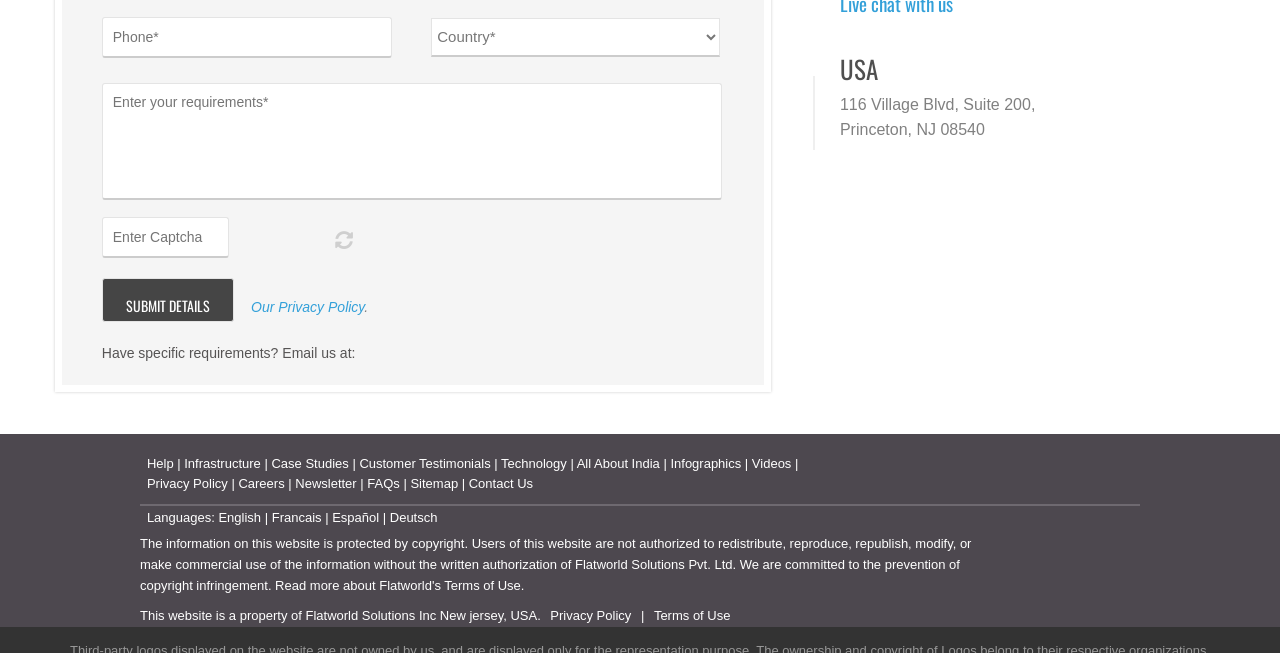What is the address of Flatworld Solutions in the USA?
Please use the image to provide an in-depth answer to the question.

The address of Flatworld Solutions in the USA is mentioned on the webpage, specifically in the top section, which reads '116 Village Blvd, Suite 200, Princeton, NJ 08540'. This address is likely the company's headquarters or main office in the USA.